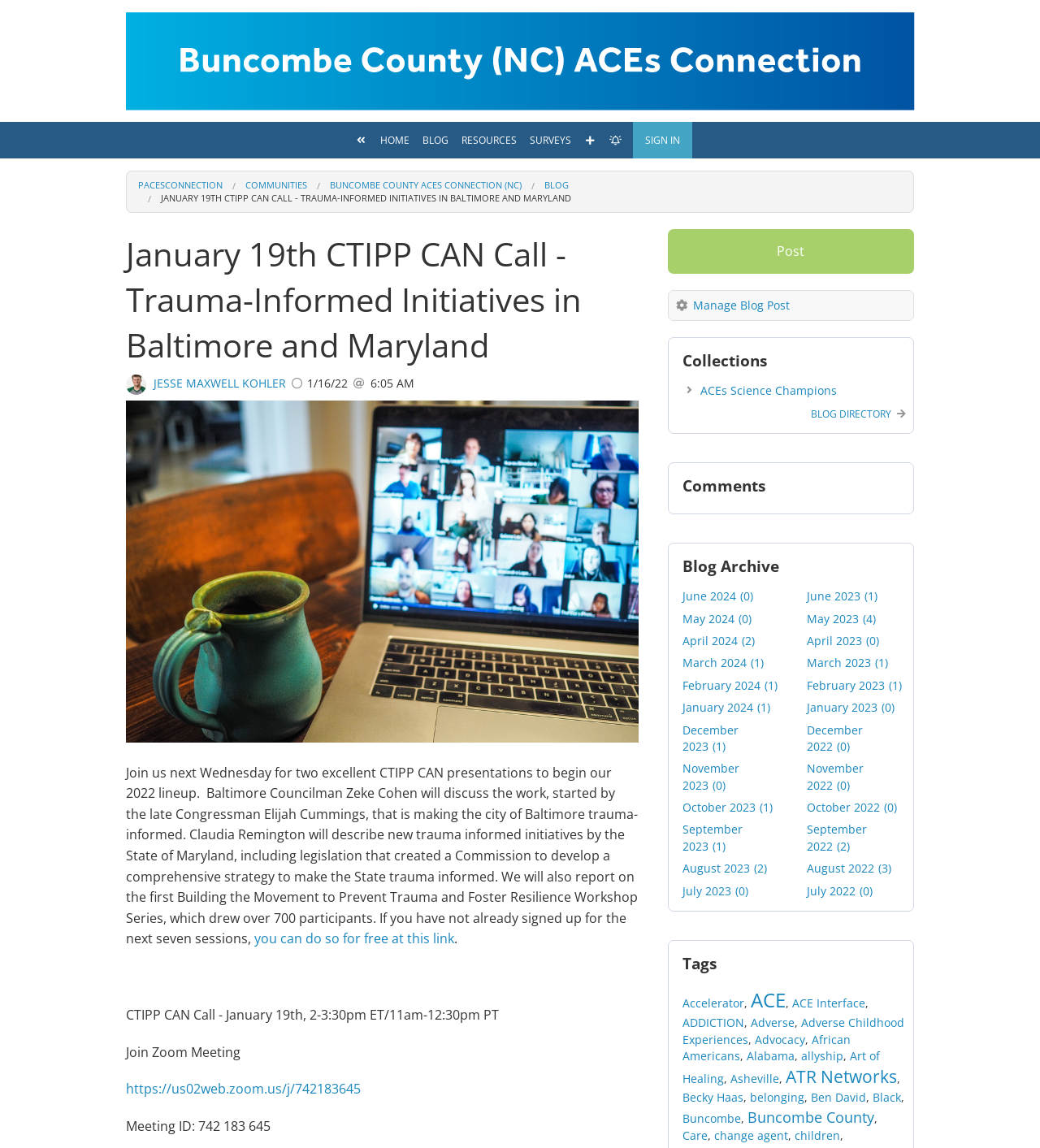Please give a succinct answer using a single word or phrase:
How many links are there in the 'Blog Archive' section?

17